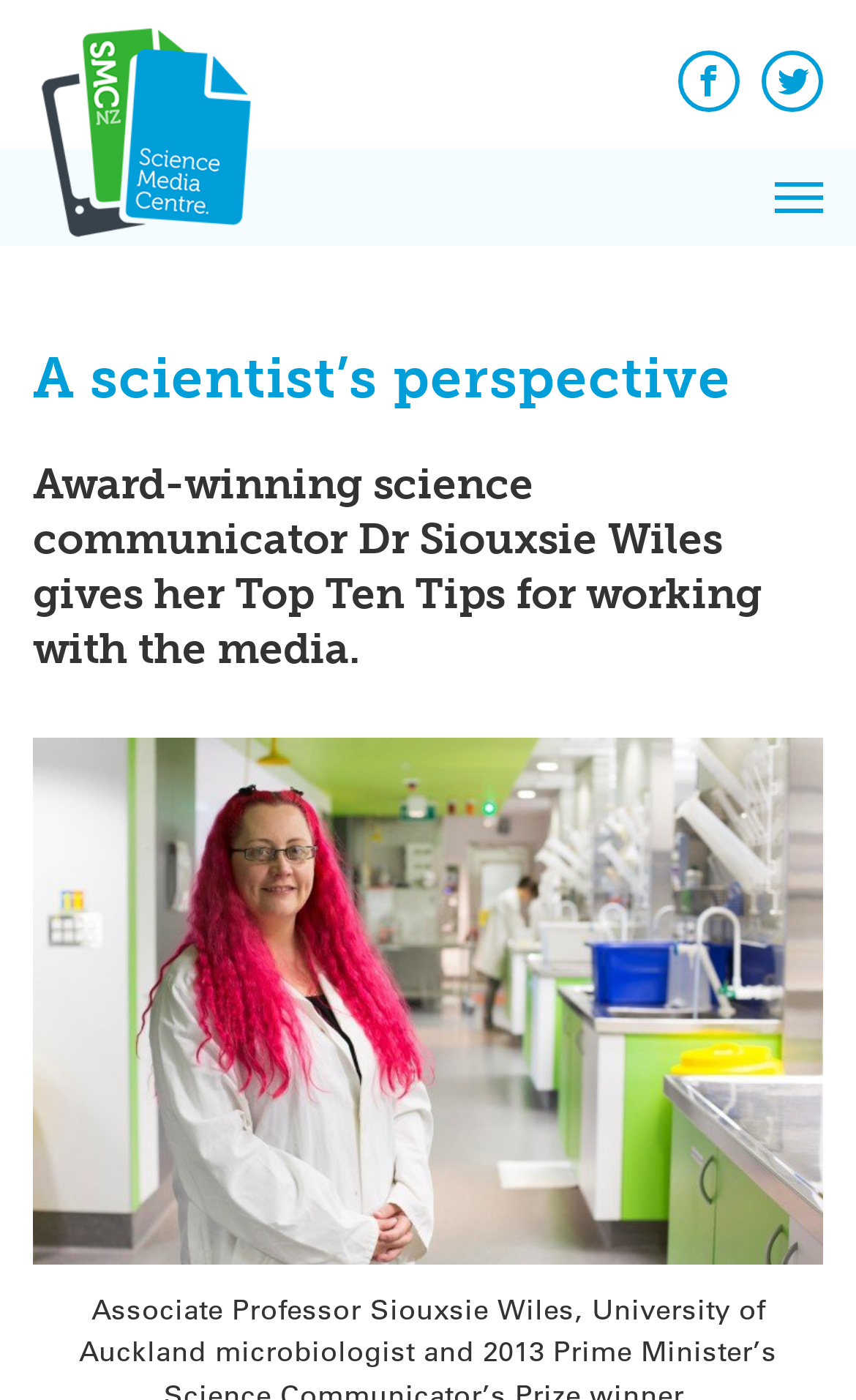Please provide a comprehensive response to the question based on the details in the image: What is the position of the Facebook link?

I determined the position of the Facebook link by looking at its bounding box coordinates [0.791, 0.036, 0.863, 0.08]. The x1 and x2 values indicate that it is on the right side of the page, and the y1 and y2 values indicate that it is near the top.